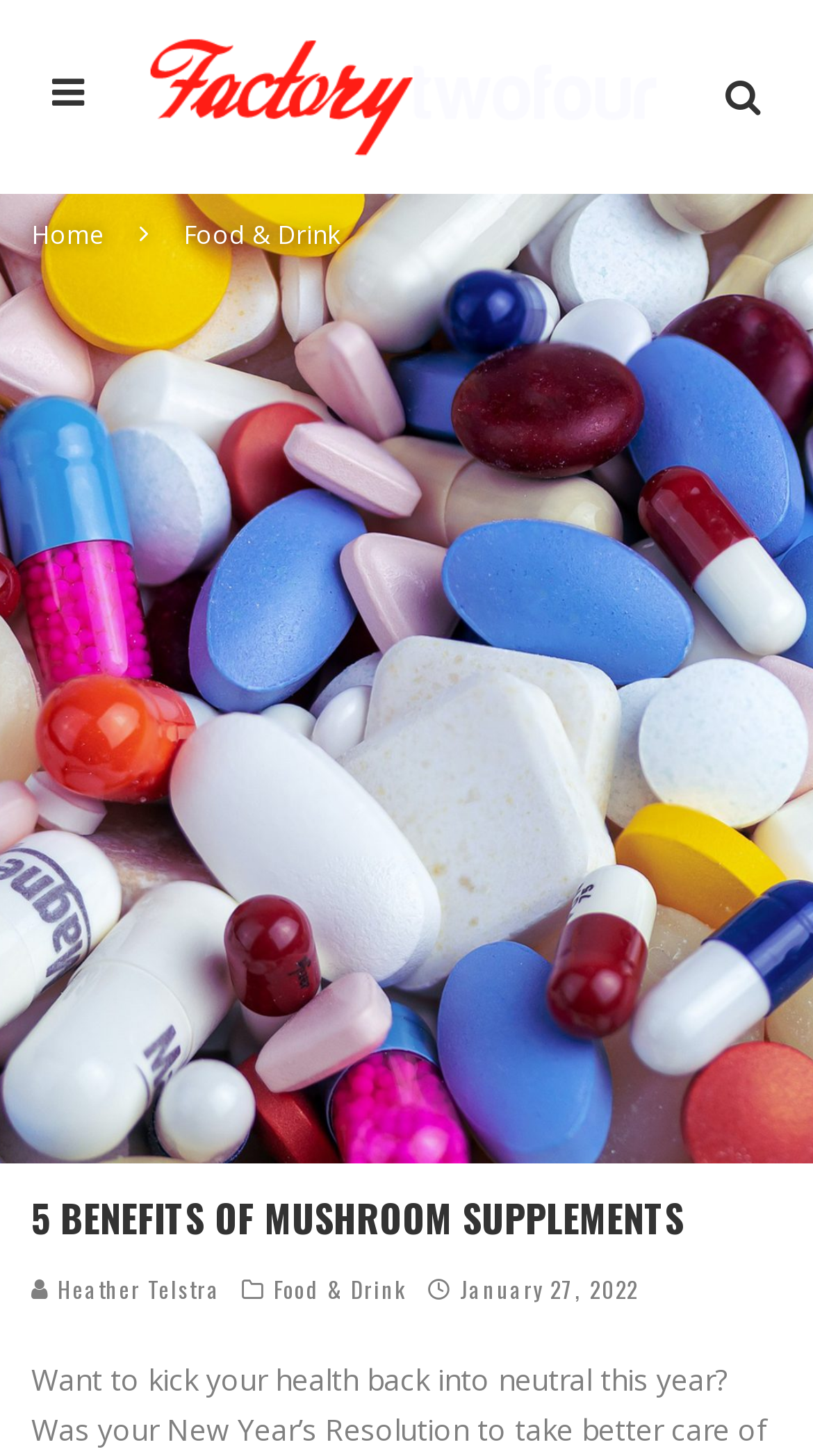Give a detailed account of the webpage's layout and content.

The webpage is about the benefits of mushroom supplements. At the top left, there is a link with no text, and next to it, there is a link with an image that takes up most of the top section of the page. On the top right, there is another link with no text. 

Below the top section, there is a navigation menu with links to "Home" and "Food & Drink". Underneath the navigation menu, there is a large image that spans the entire width of the page, depicting medication pills and mushroom supplements.

The main content of the page starts with a heading that reads "5 BENEFITS OF MUSHROOM SUPPLEMENTS" located near the top center of the page. Below the heading, there is a link to the author's name, "Heather Telstra", on the left, and a link to "Food & Drink" on the right. Next to the author's link, there is a timestamp that reads "January 27, 2022".